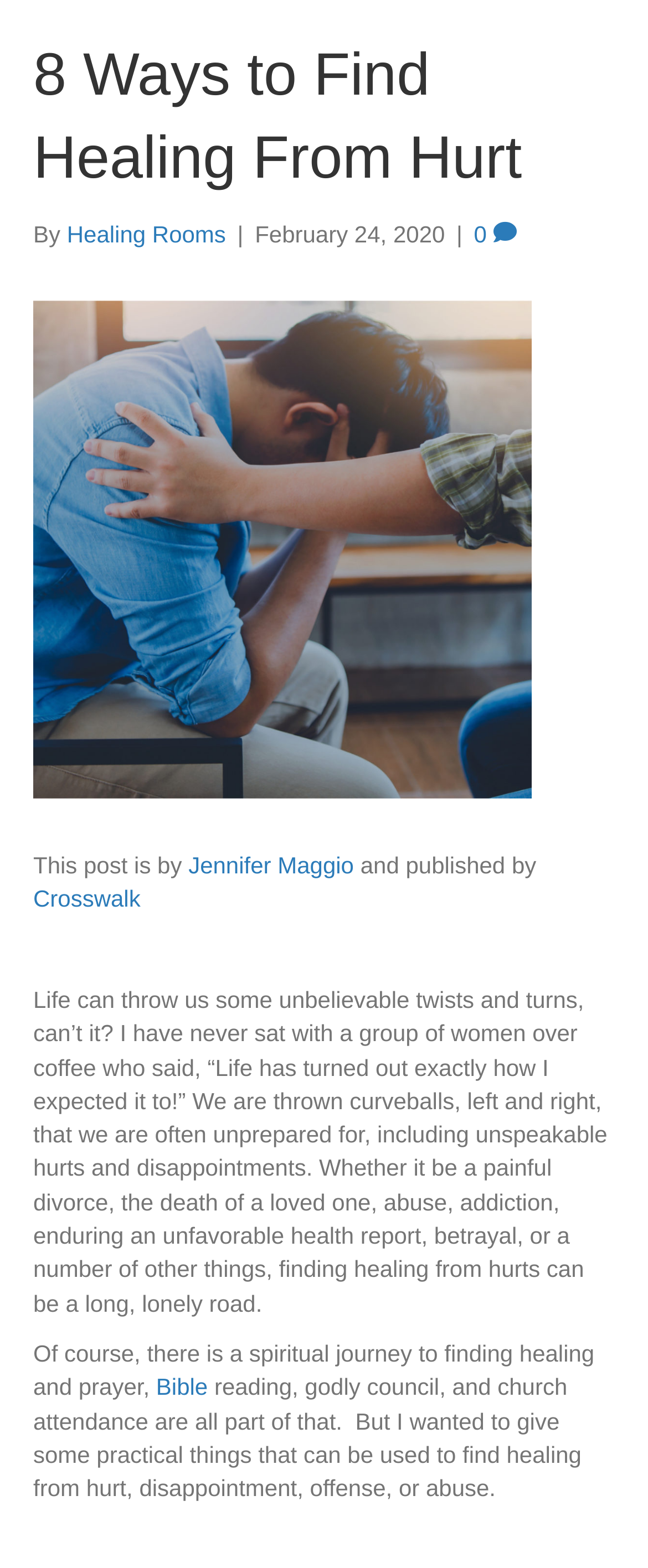Give a one-word or one-phrase response to the question:
What is the website where the article is published?

Crosswalk